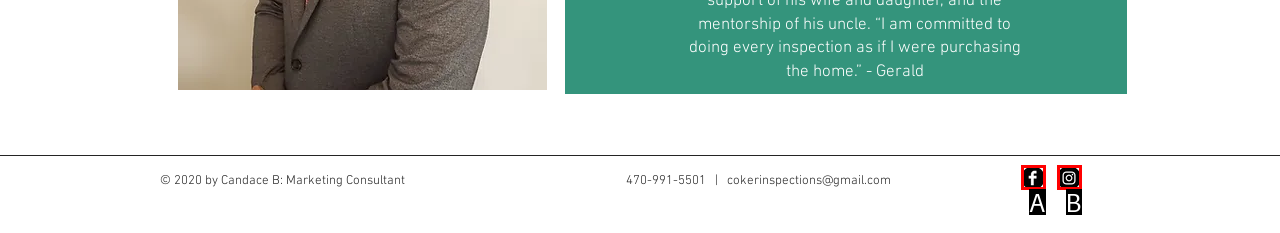Identify which option matches the following description: aria-label="Instagram - Black Circle"
Answer by giving the letter of the correct option directly.

B